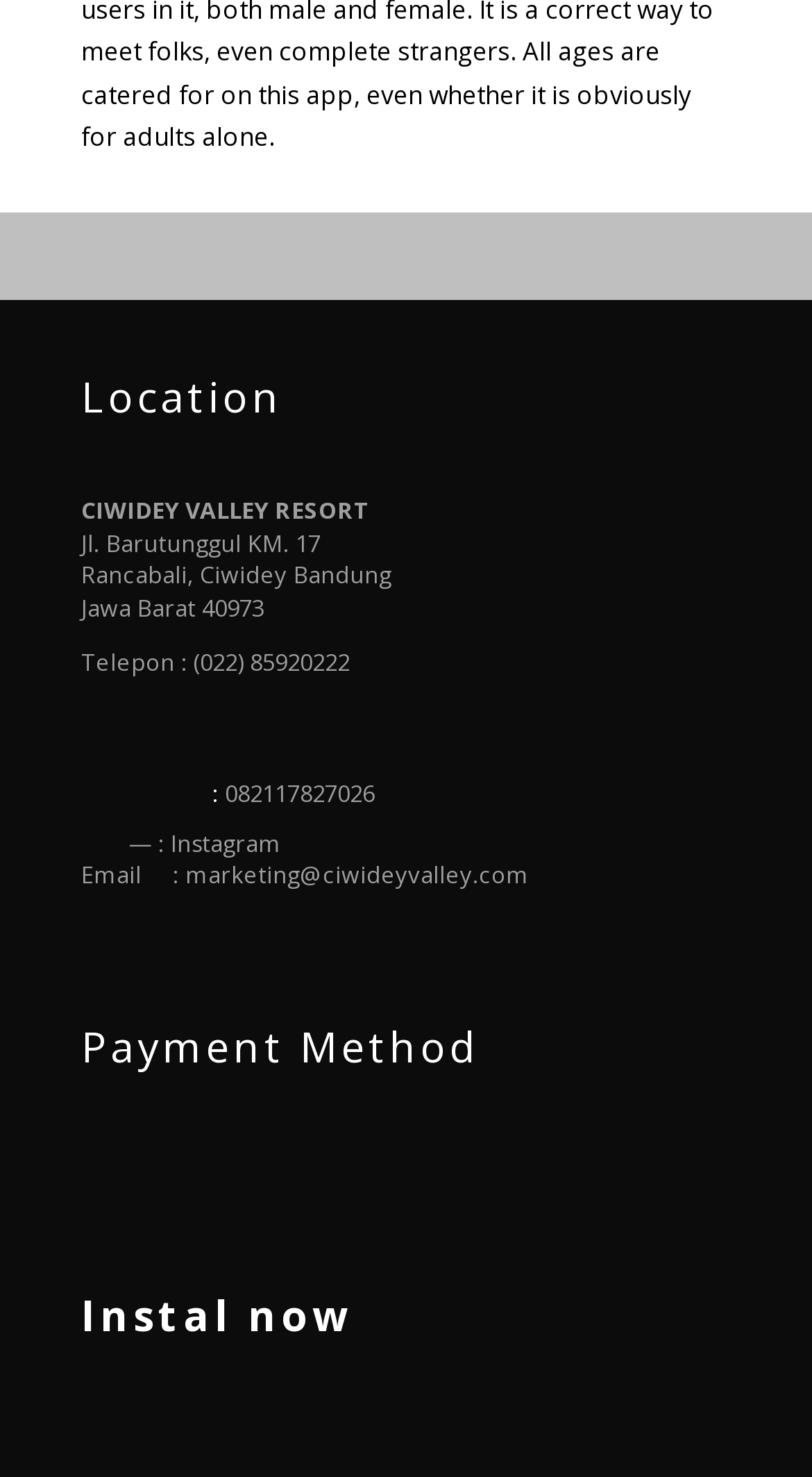What is the phone number of the resort?
Please provide a single word or phrase as your answer based on the image.

(022) 85920222